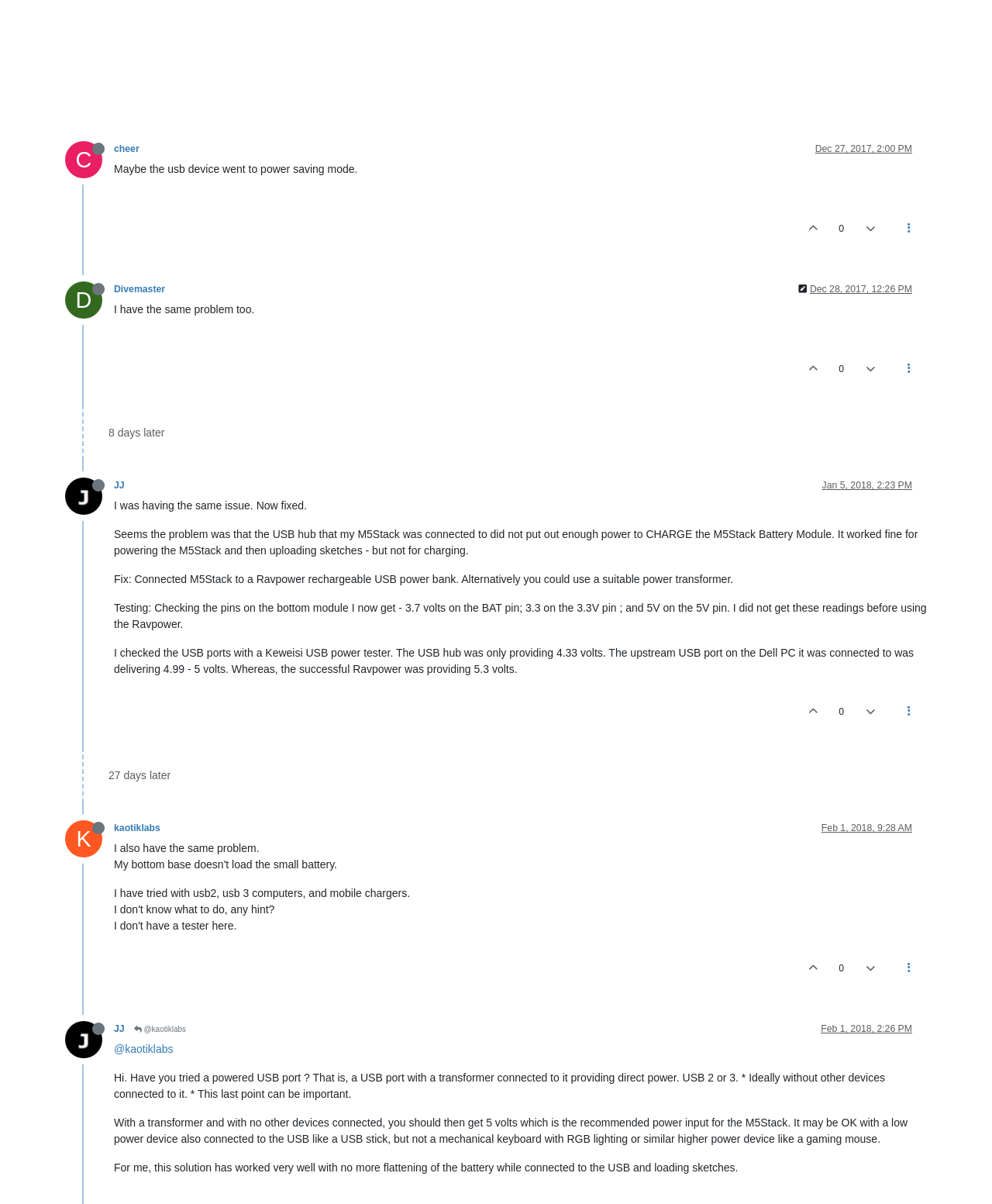Given the description of the UI element: "parent_node: 0", predict the bounding box coordinates in the form of [left, top, right, bottom], with each value being a float between 0 and 1.

[0.802, 0.124, 0.837, 0.157]